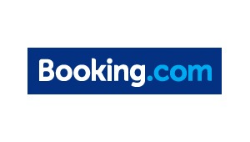What does the logo represent?
Answer the question with just one word or phrase using the image.

Company's commitment